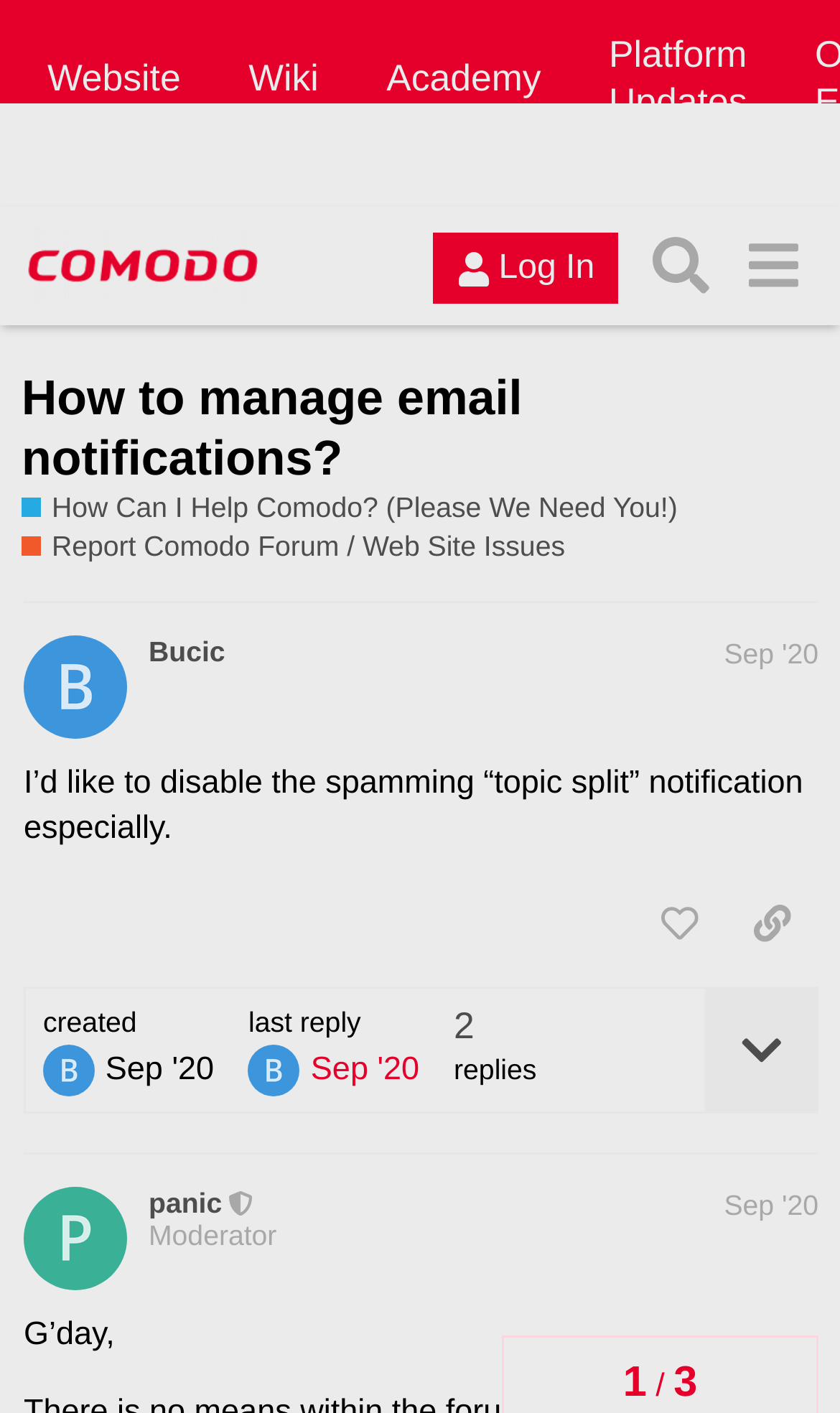Provide the bounding box coordinates for the area that should be clicked to complete the instruction: "Click on the 'Log In' button".

[0.516, 0.165, 0.736, 0.216]